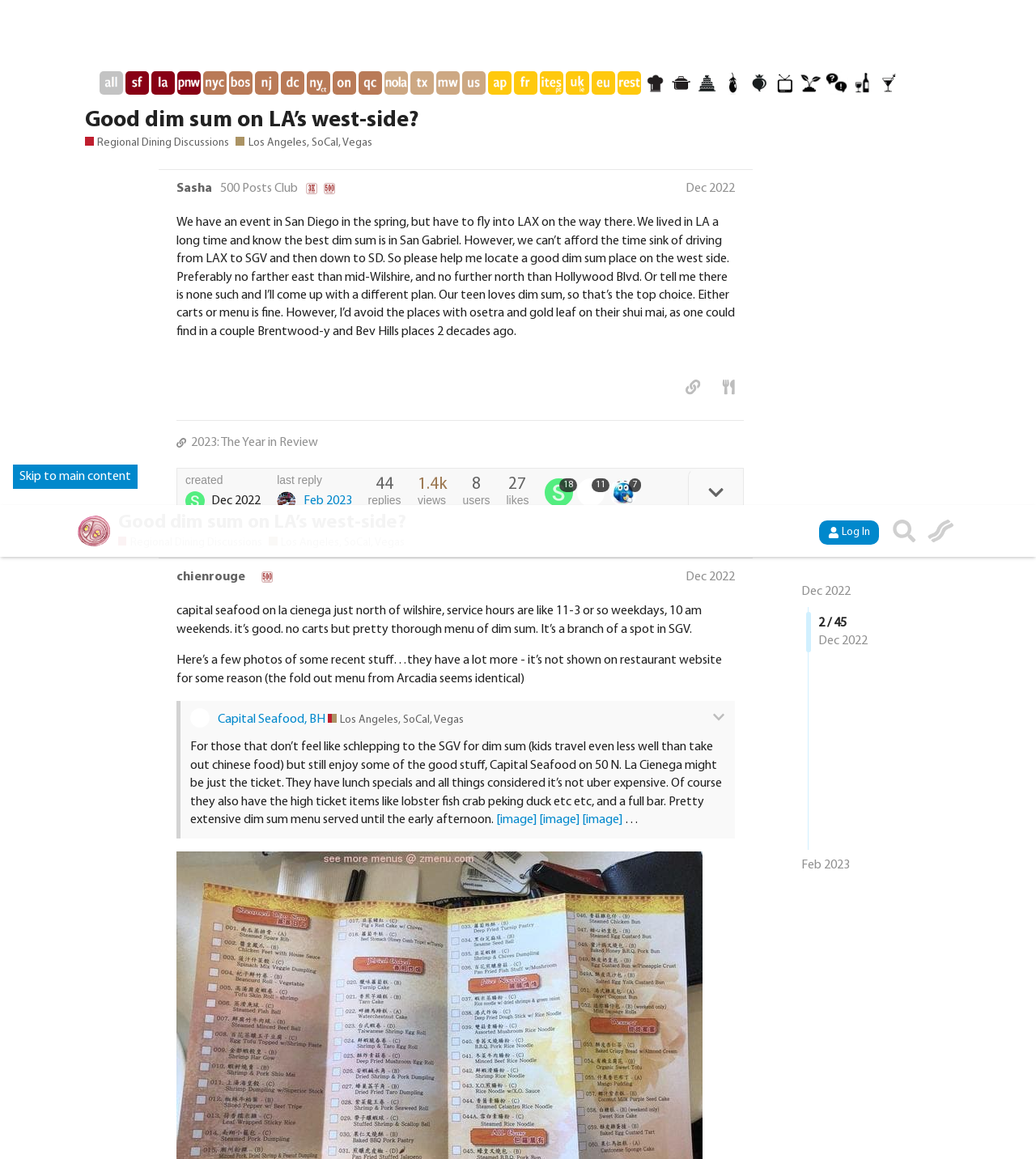What is the name of the website?
Look at the image and answer the question with a single word or phrase.

Hungry Onion